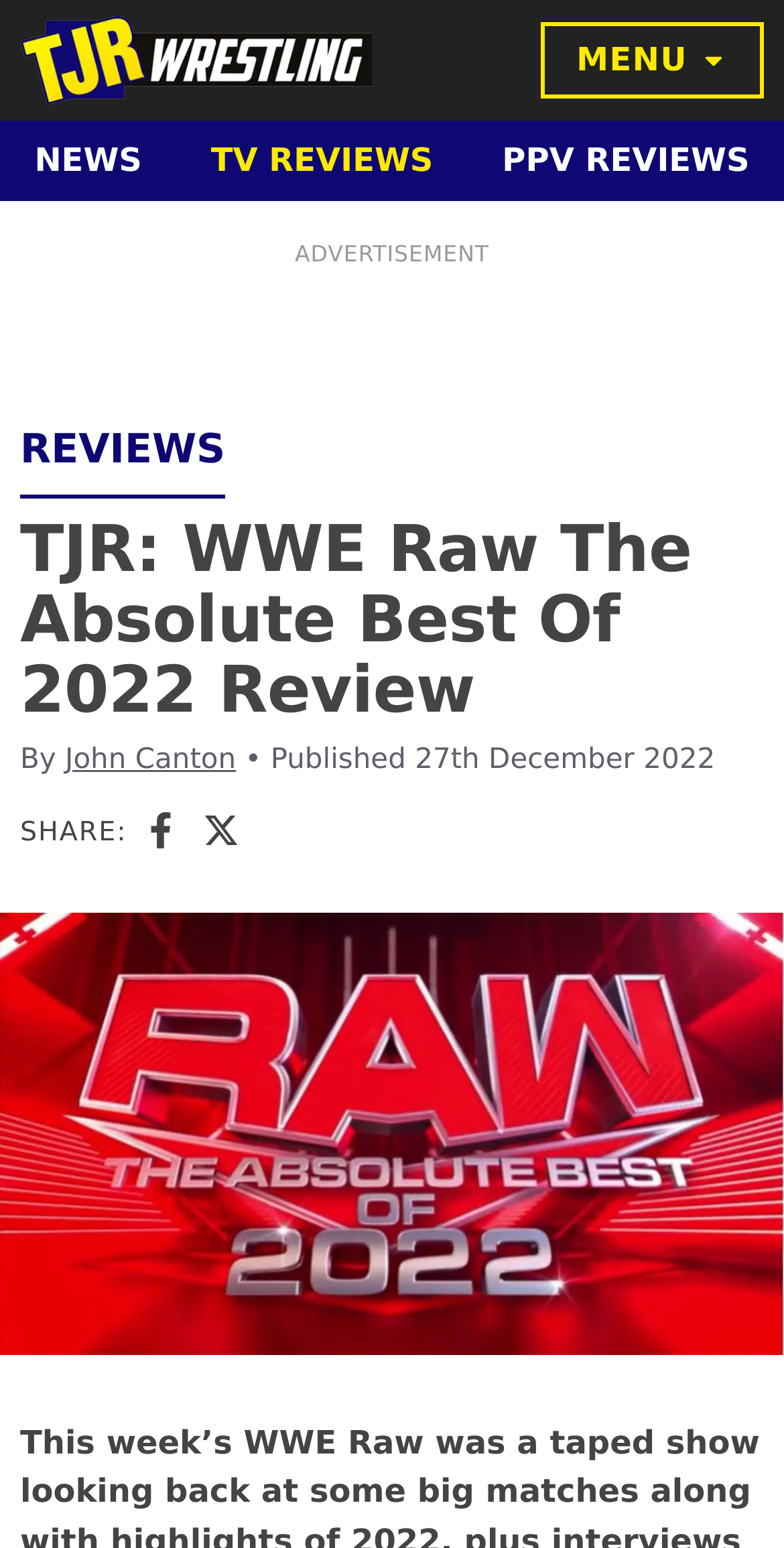What type of content is featured on this webpage?
Provide an in-depth and detailed answer to the question.

The webpage features a review of WWE Raw, as indicated by the heading 'TJR: WWE Raw The Absolute Best Of 2022 Review' and the image below it, which appears to be a screenshot from WWE Raw.